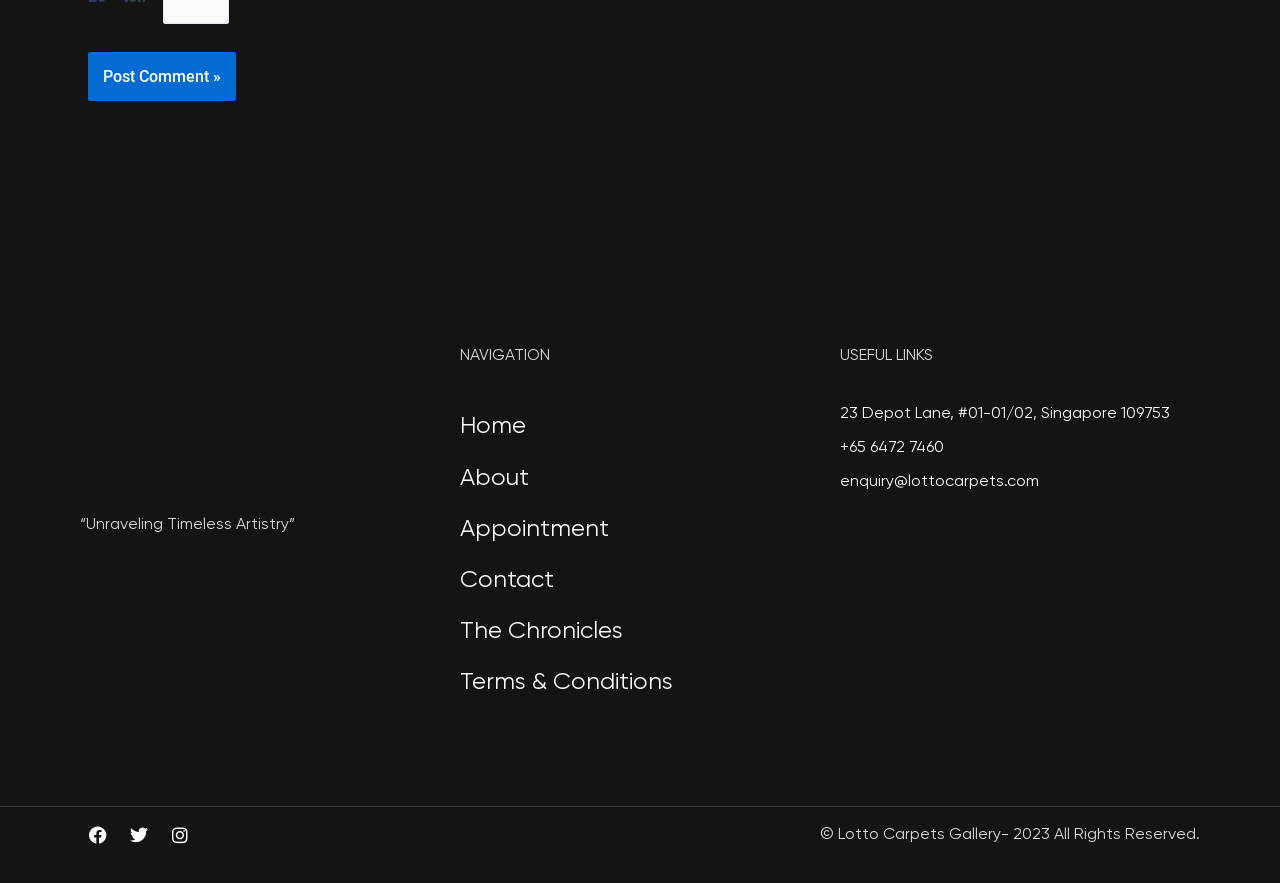Determine the bounding box coordinates of the region that needs to be clicked to achieve the task: "call the phone number +421 910 348 883".

None